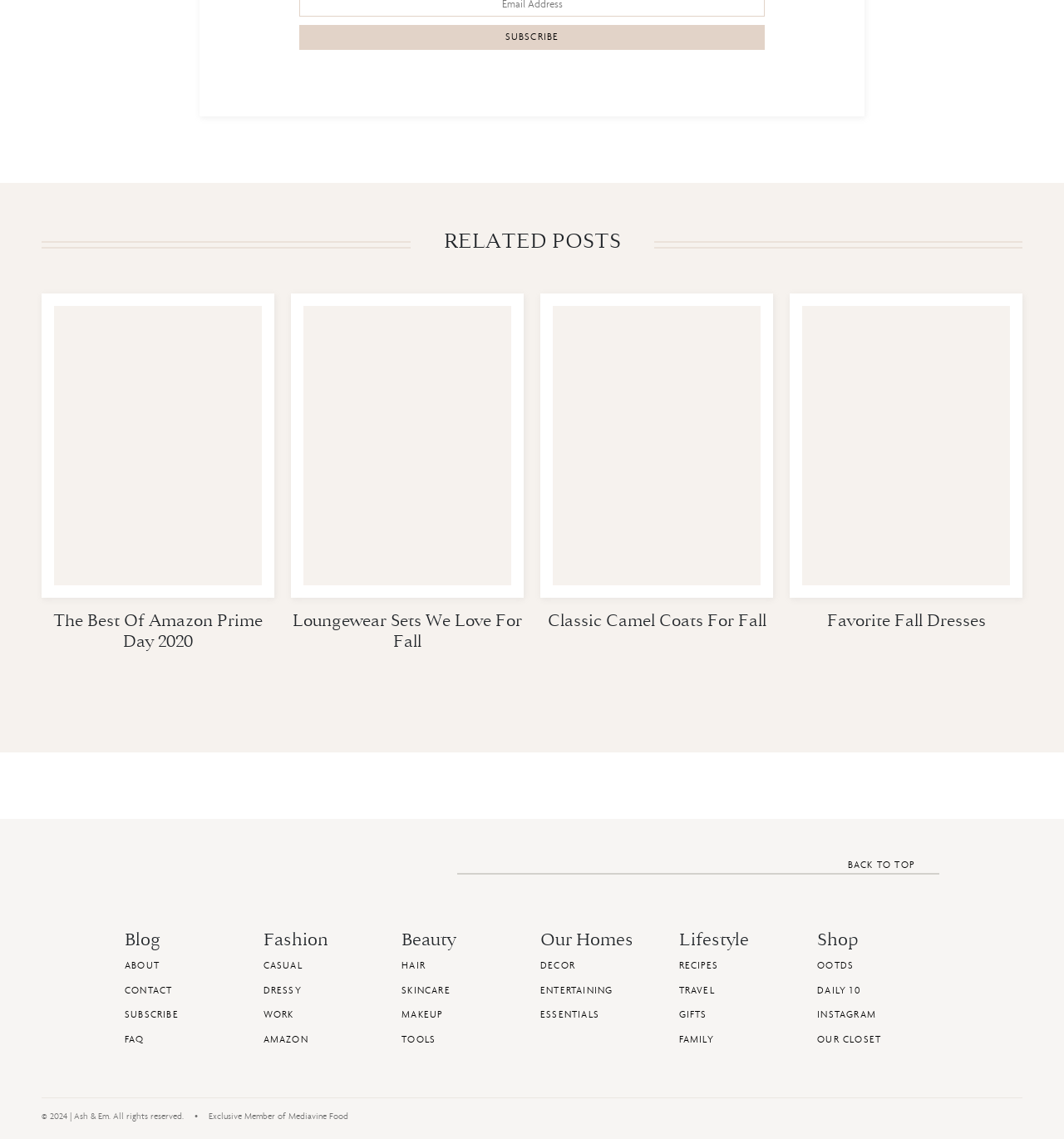Identify the bounding box coordinates of the clickable region to carry out the given instruction: "Go back to top of the page".

[0.797, 0.753, 0.883, 0.767]